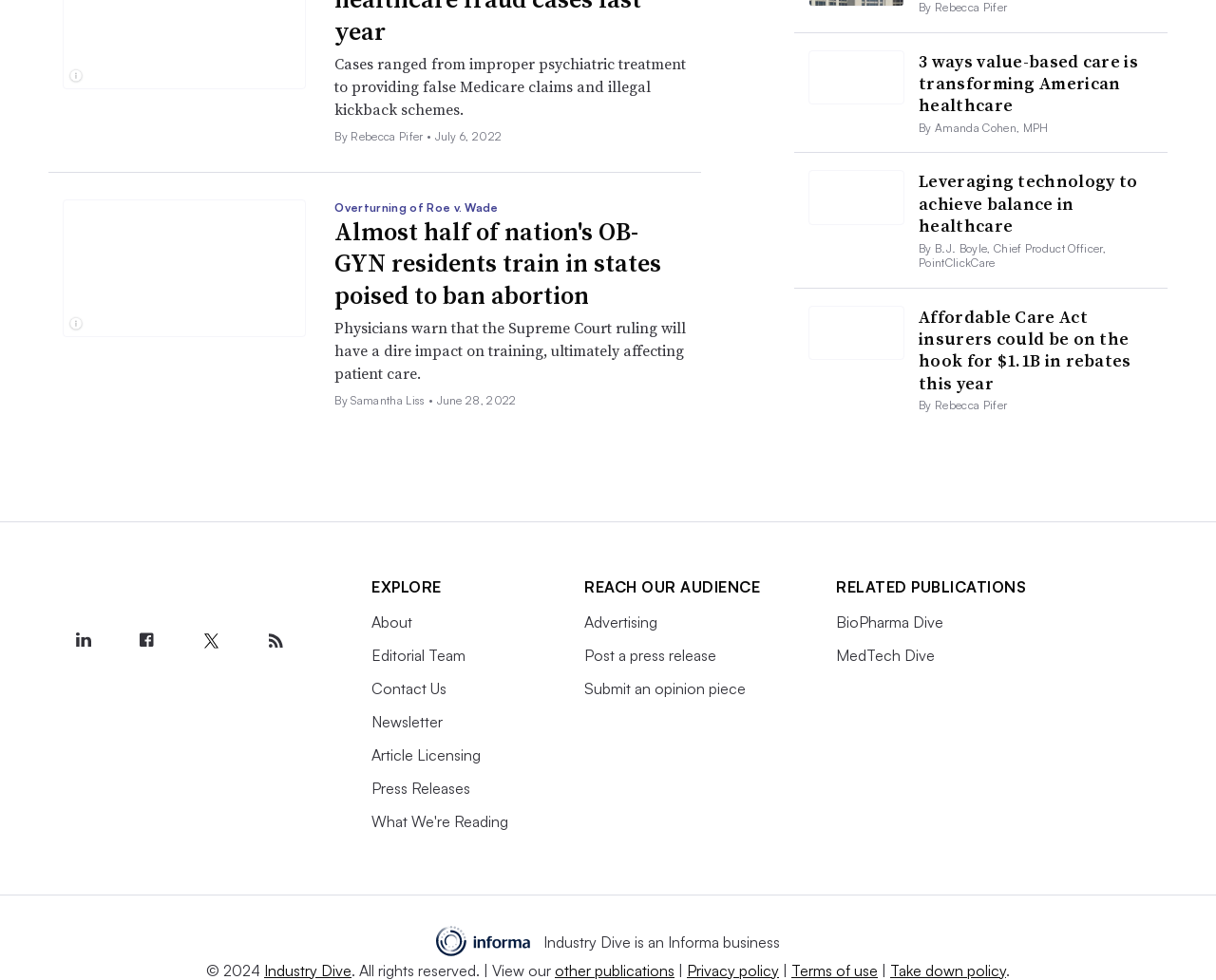Determine the bounding box coordinates (top-left x, top-left y, bottom-right x, bottom-right y) of the UI element described in the following text: MedTech Dive

[0.688, 0.659, 0.769, 0.678]